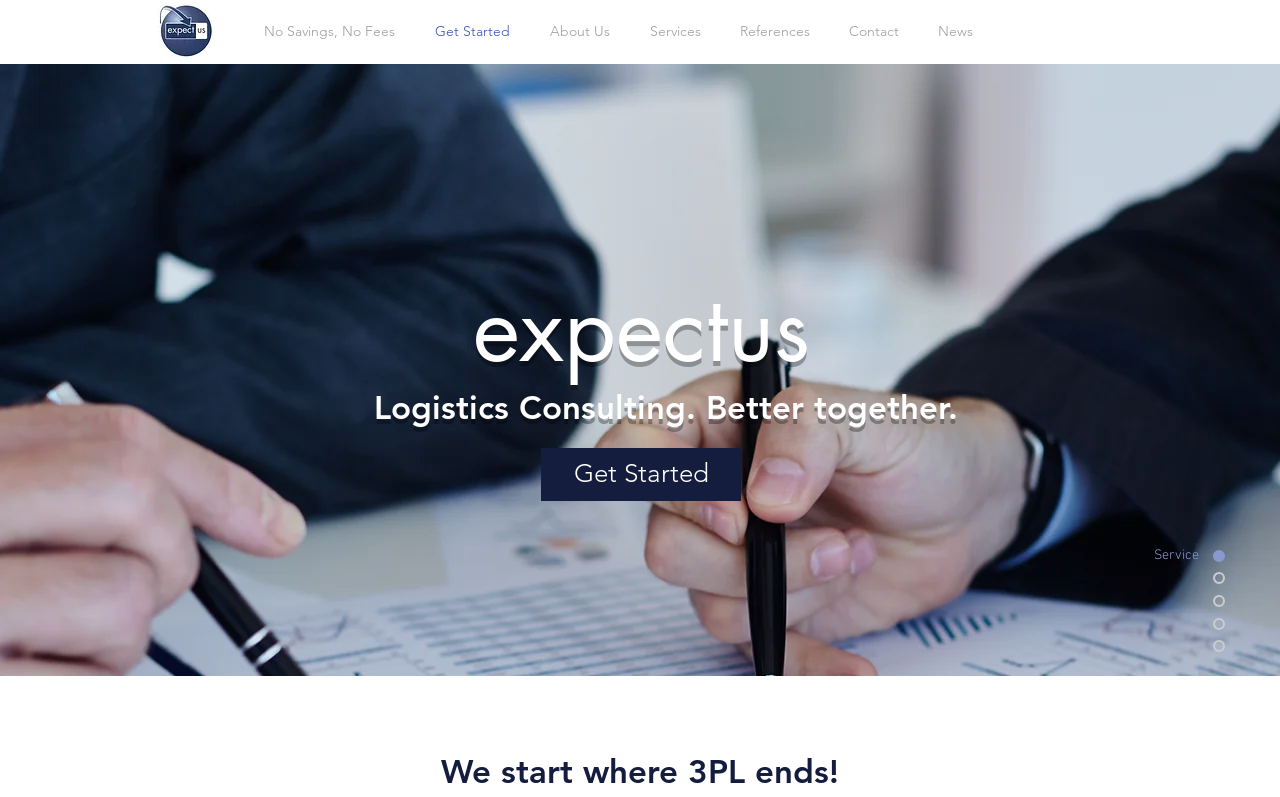Refer to the image and provide an in-depth answer to the question:
What is the tagline of the company?

The tagline of the company is 'Logistics Consulting. Better together.' which can be found in the middle of the webpage, below the navigation menu.